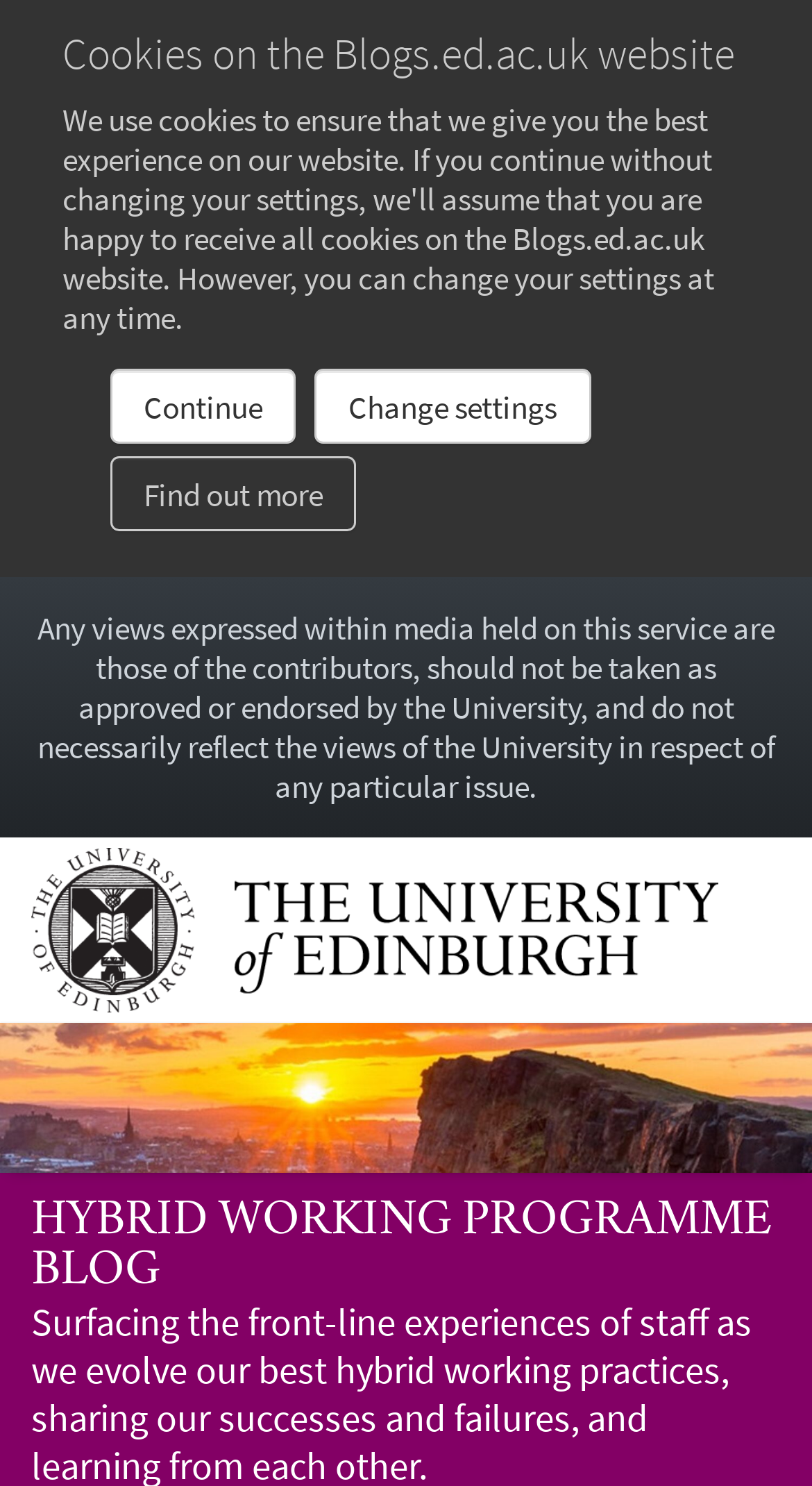Please locate the UI element described by "Continue" and provide its bounding box coordinates.

[0.135, 0.248, 0.365, 0.299]